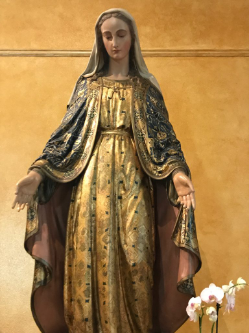Please provide a one-word or phrase answer to the question: 
What is the expression on Mary's face?

serene